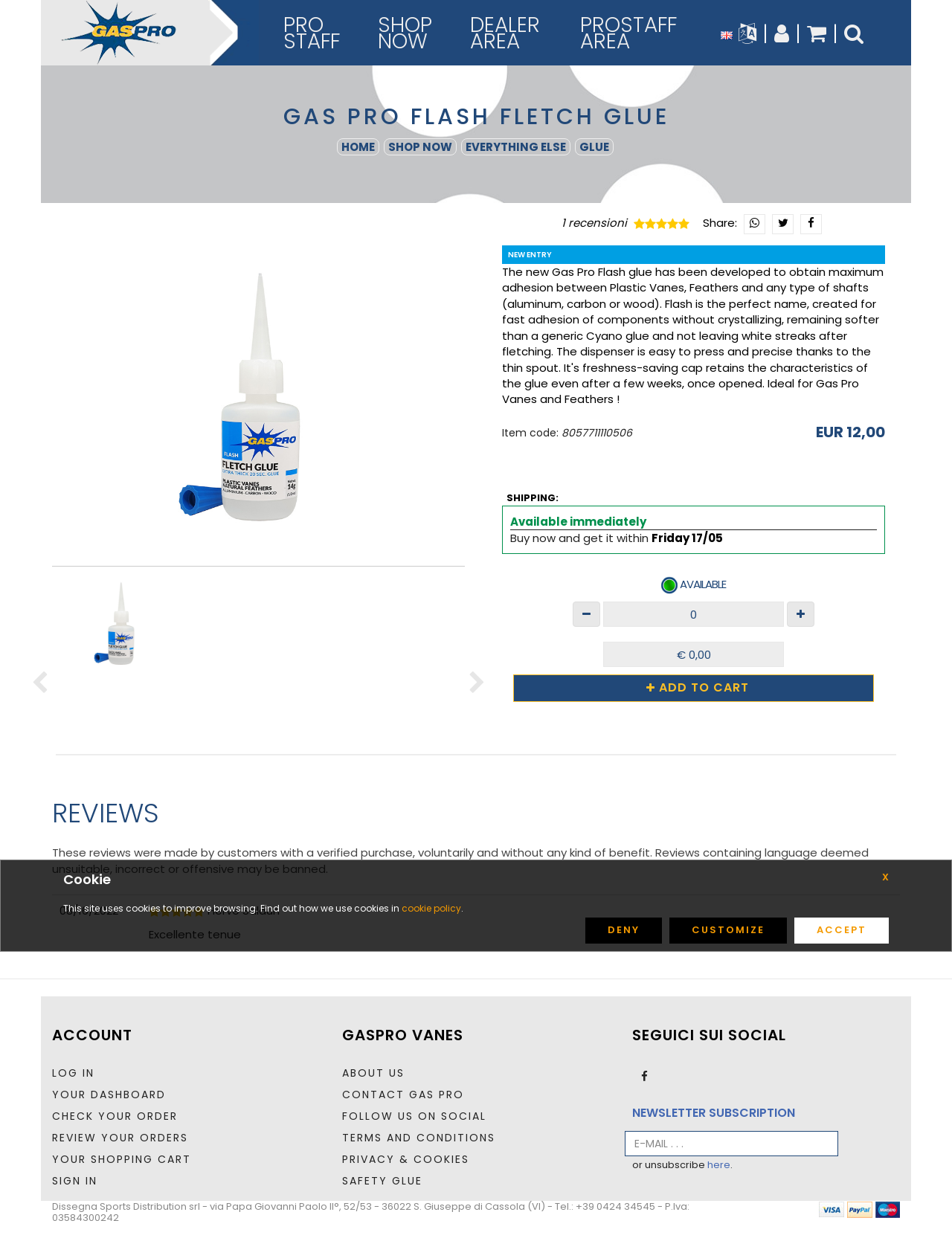What is the rating of the product?
Using the details shown in the screenshot, provide a comprehensive answer to the question.

I found the answer by looking at the static text element with the text '    ' which represents 5 stars, likely to be the rating of the product.